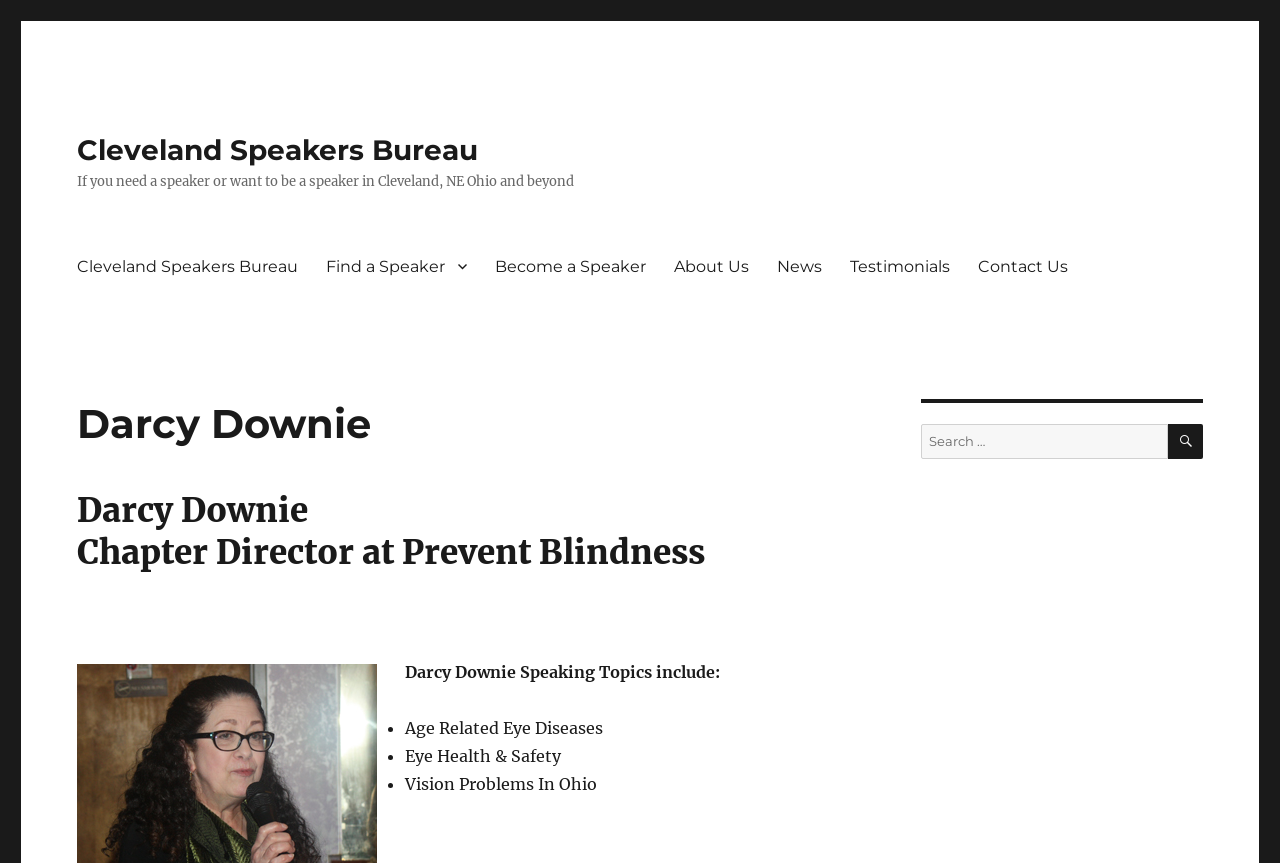Can you pinpoint the bounding box coordinates for the clickable element required for this instruction: "Contact Us"? The coordinates should be four float numbers between 0 and 1, i.e., [left, top, right, bottom].

[0.753, 0.284, 0.846, 0.333]